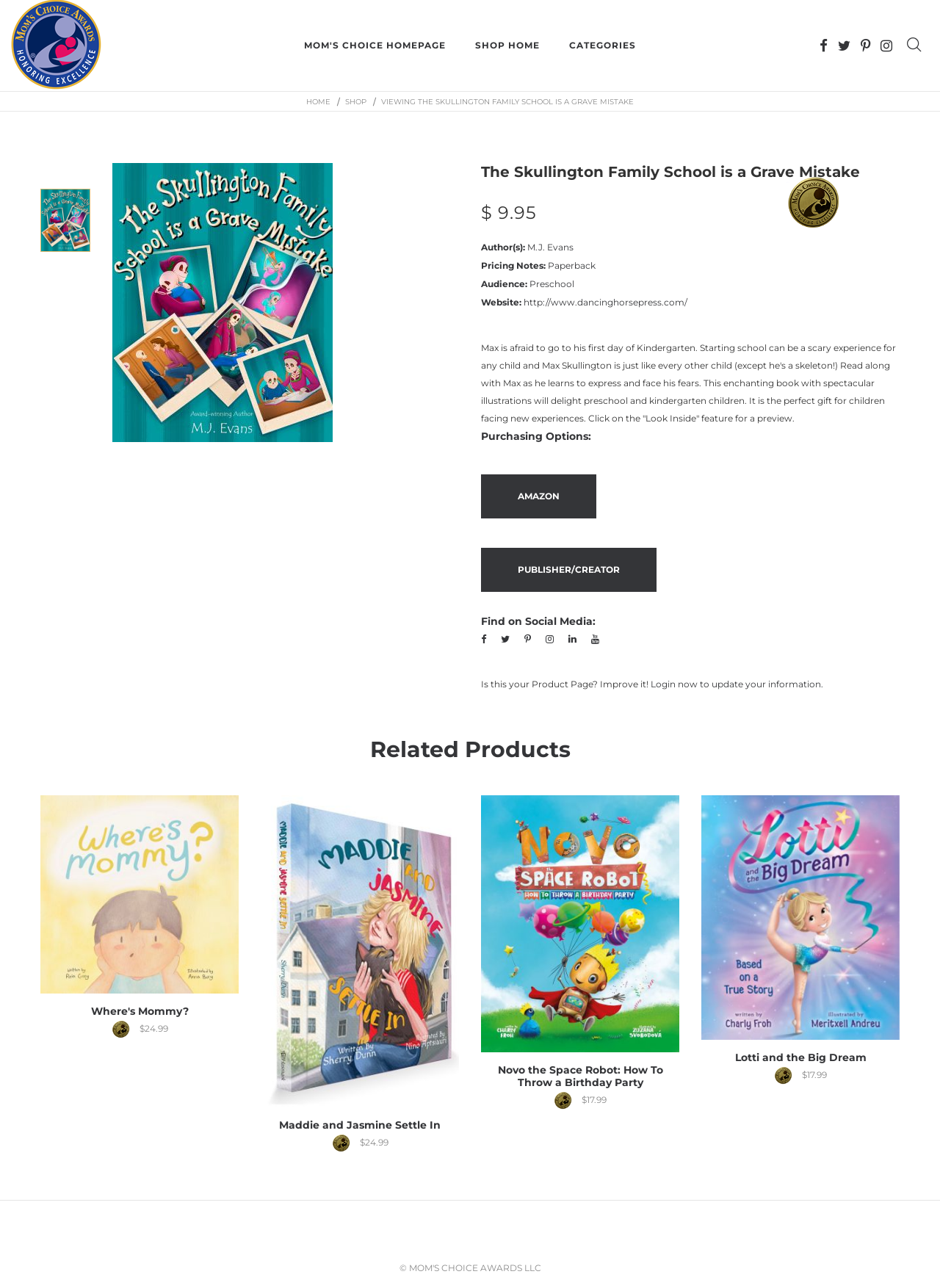Create a detailed description of the webpage's content and layout.

This webpage appears to be a product page for a children's book titled "The Skullington Family School is a Grave Mistake". At the top of the page, there are several links to navigate to different sections of the website, including the homepage, shop, and categories. Below these links, there is a heading with the title of the book, followed by a brief description of the book's content.

To the right of the book title, there is an image of a gold award, indicating that the book has received some kind of recognition. Below the book title, there are several sections of text providing more information about the book, including the author, pricing notes, audience, and website.

There are also several links to purchase the book from different retailers, including Amazon. Additionally, there are social media links and a section to find related products.

The page also features a section titled "Related Products", which displays several other children's books with their titles, prices, and images of gold awards. Each book has a link to its own product page.

At the bottom of the page, there is a copyright notice and a link to the MOM'S CHOICE AWARDS LLC website.